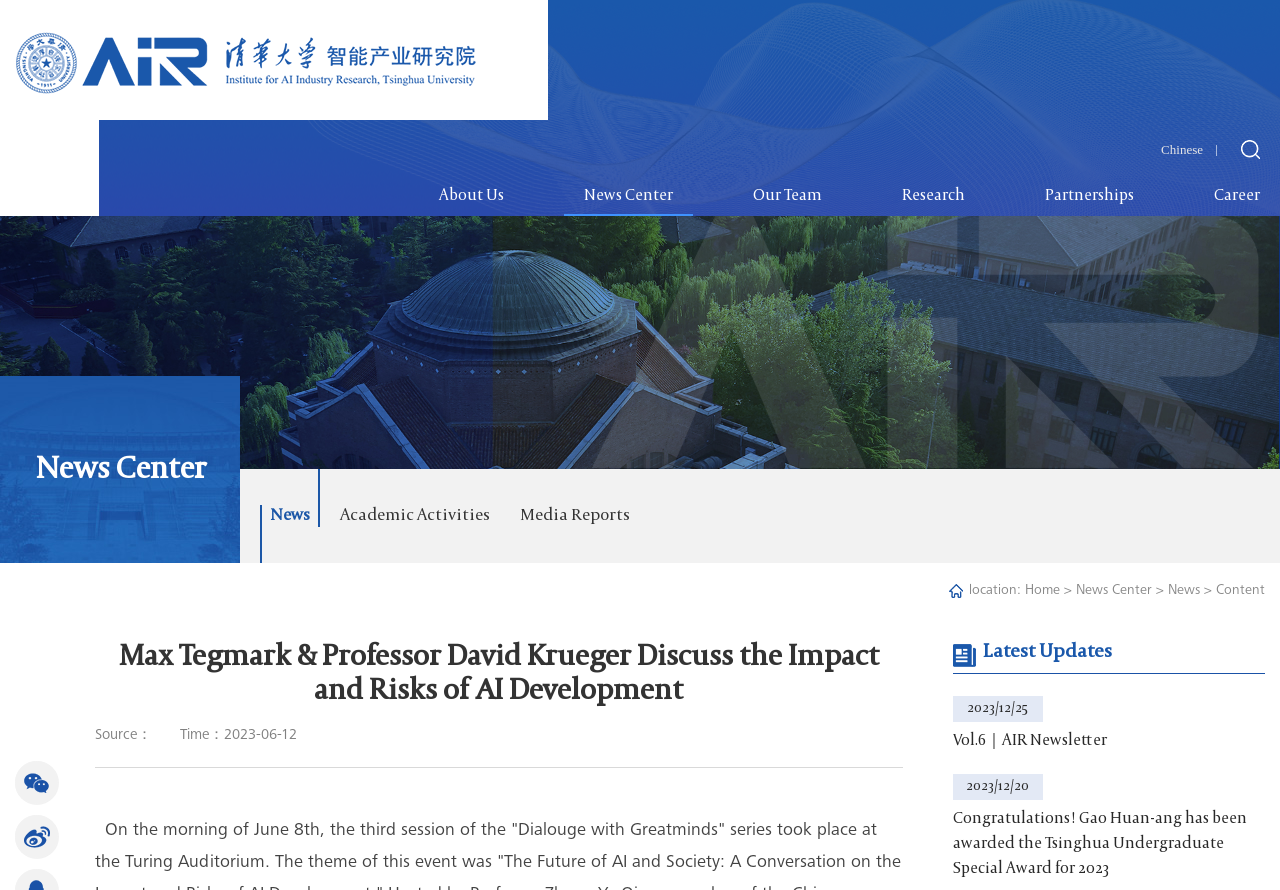With reference to the image, please provide a detailed answer to the following question: What is the date of the latest update?

I found this answer by examining the static text on the webpage. There are several dates mentioned, but the latest one is '2023-12-25', which is likely the date of the latest update.